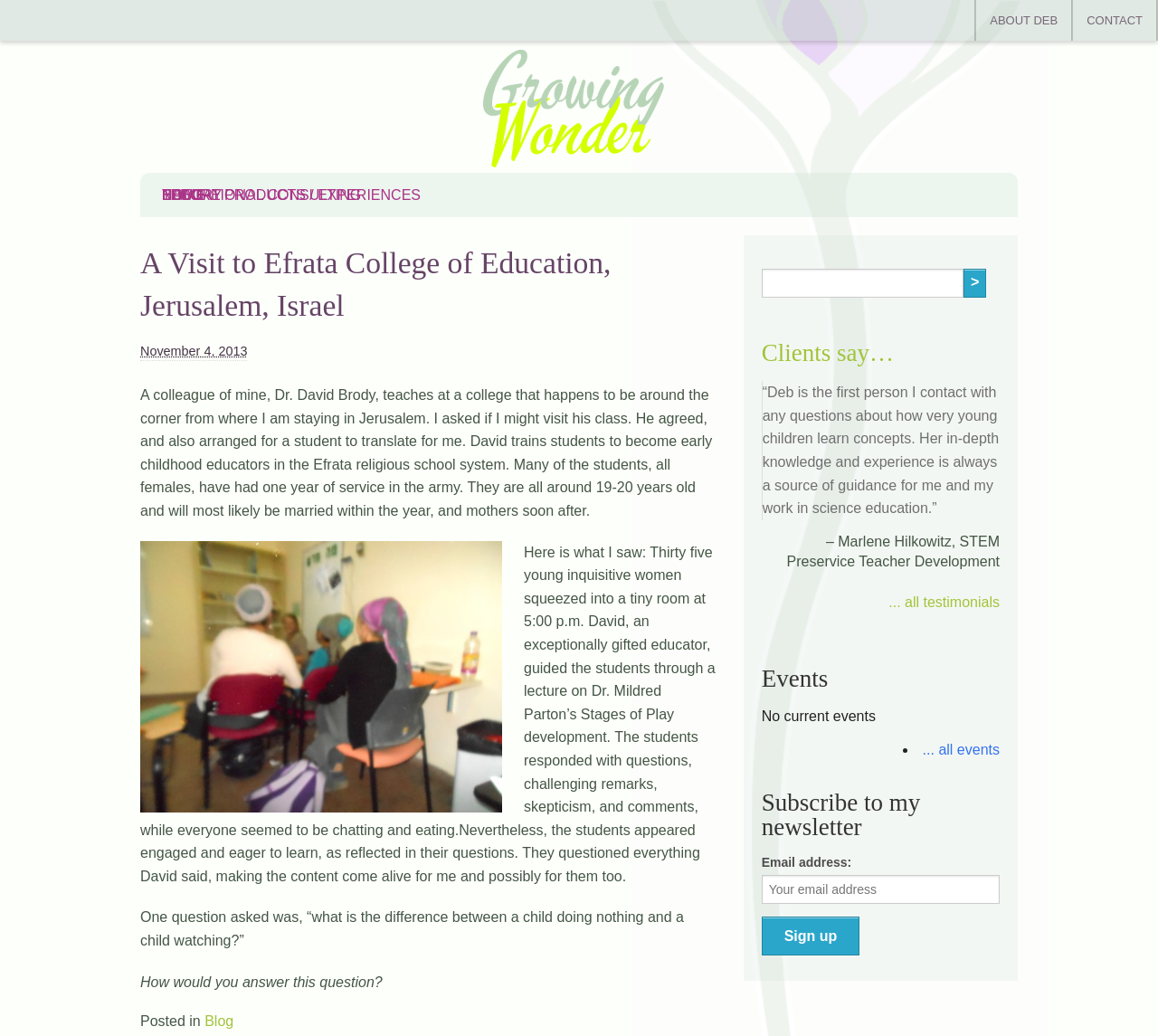Determine the bounding box coordinates of the clickable element to complete this instruction: "Visit the 'CONTACT' page". Provide the coordinates in the format of four float numbers between 0 and 1, [left, top, right, bottom].

[0.927, 0.0, 0.998, 0.039]